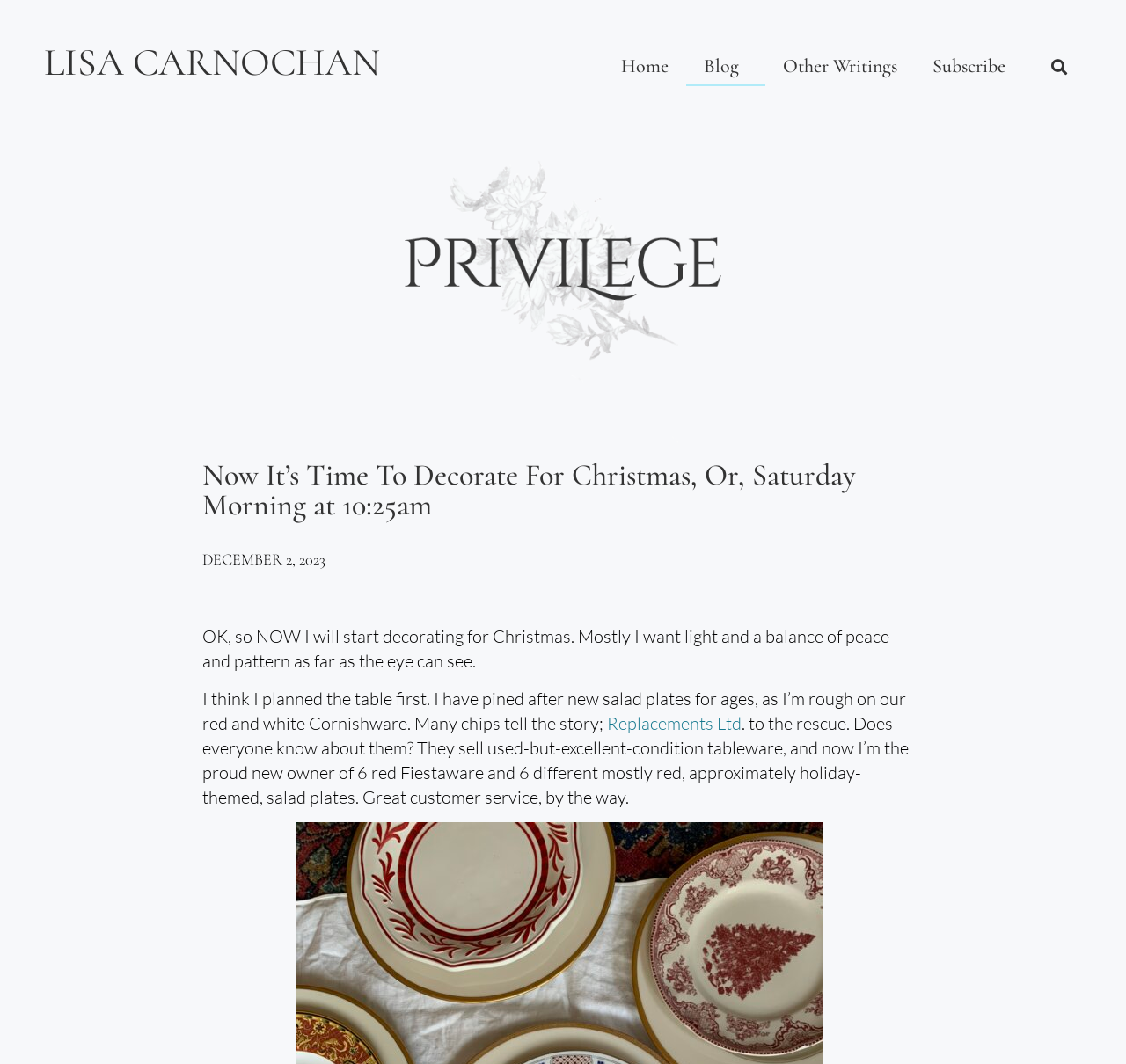Who is the author of this blog post?
Look at the image and construct a detailed response to the question.

The author's name is mentioned in the heading 'LISA CARNOCHAN' at the top of the webpage, which is also a link.